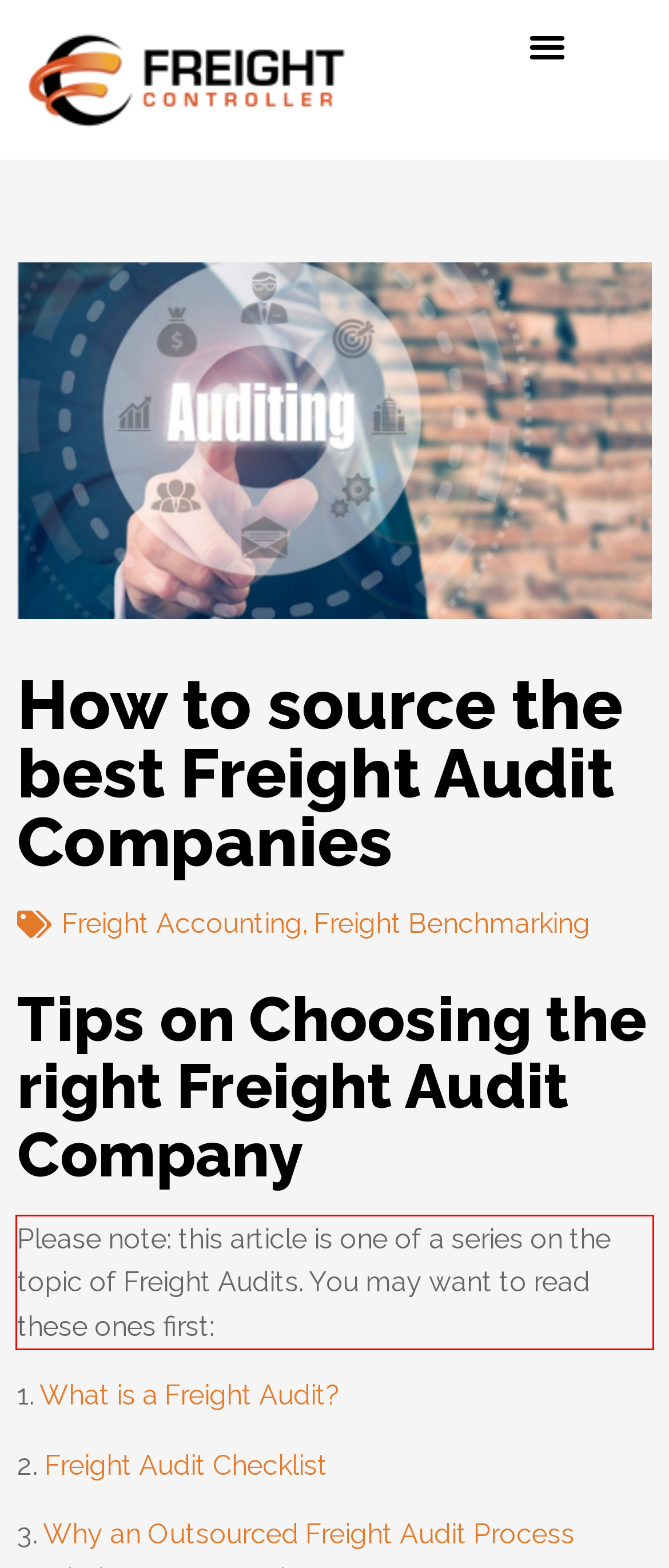Analyze the screenshot of the webpage that features a red bounding box and recognize the text content enclosed within this red bounding box.

Please note: this article is one of a series on the topic of Freight Audits. You may want to read these ones first: